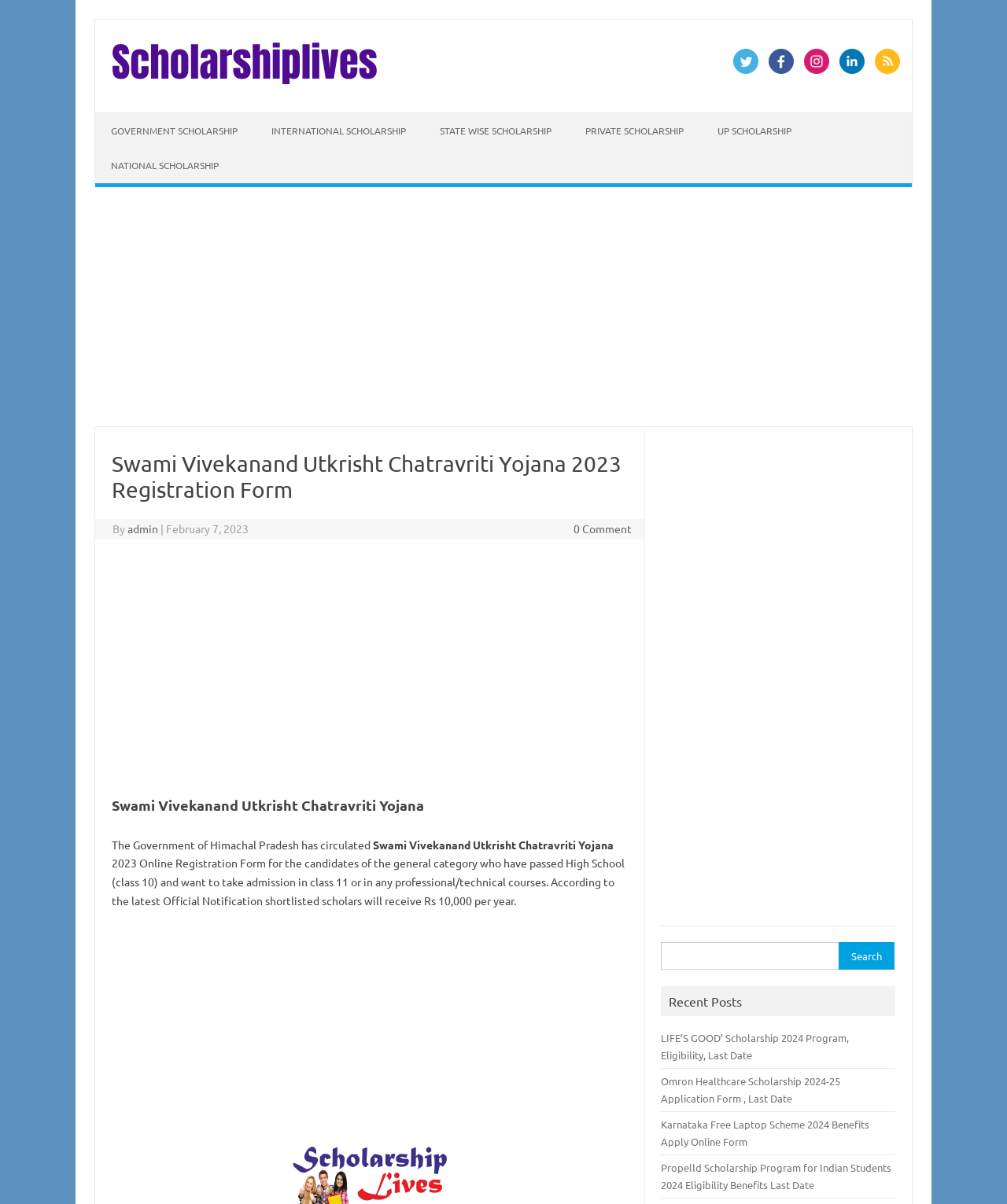Locate the bounding box of the UI element described in the following text: "alt="Follow us on LinkedIn"".

[0.83, 0.052, 0.862, 0.063]